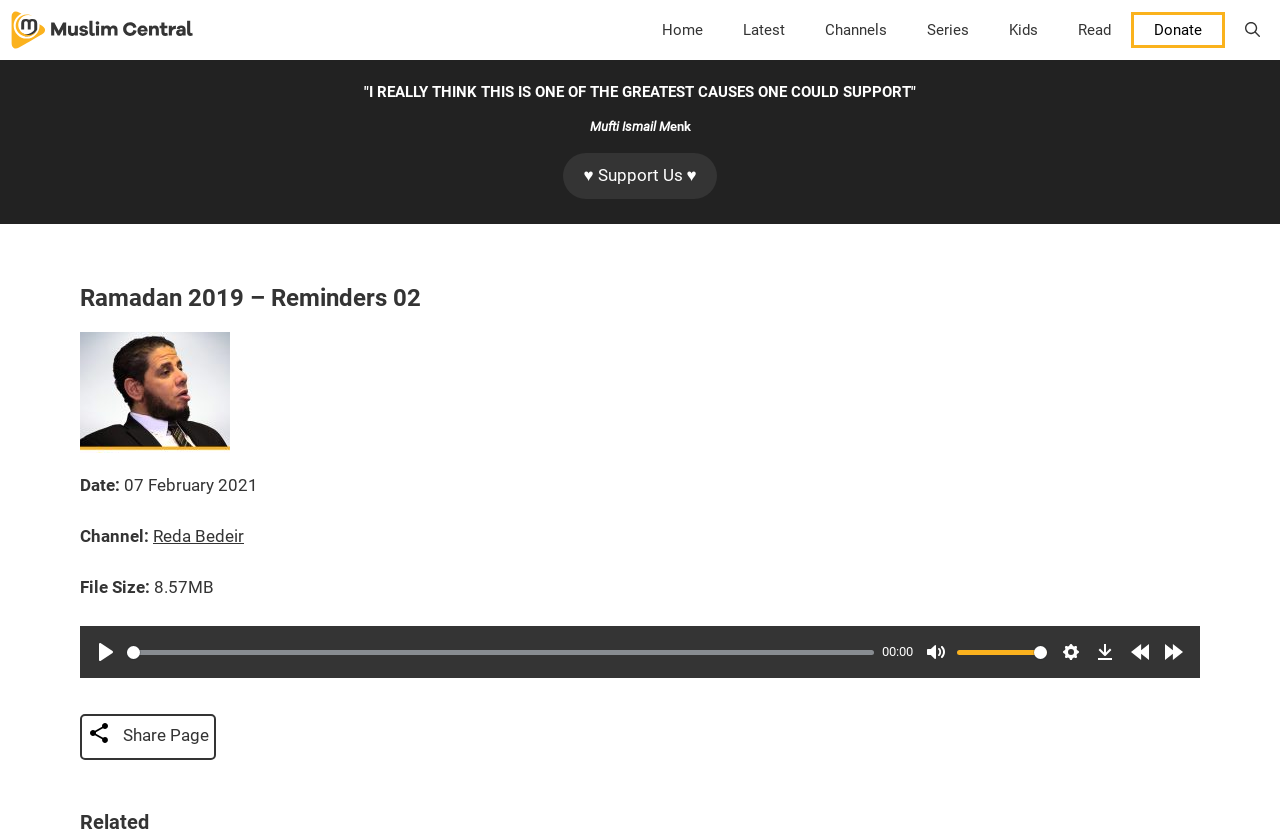Using the information in the image, give a detailed answer to the following question: What is the file size of the audio?

I found the file size by looking at the 'File Size:' label and its corresponding value '8.57MB' which is located below the 'Channel:' label.